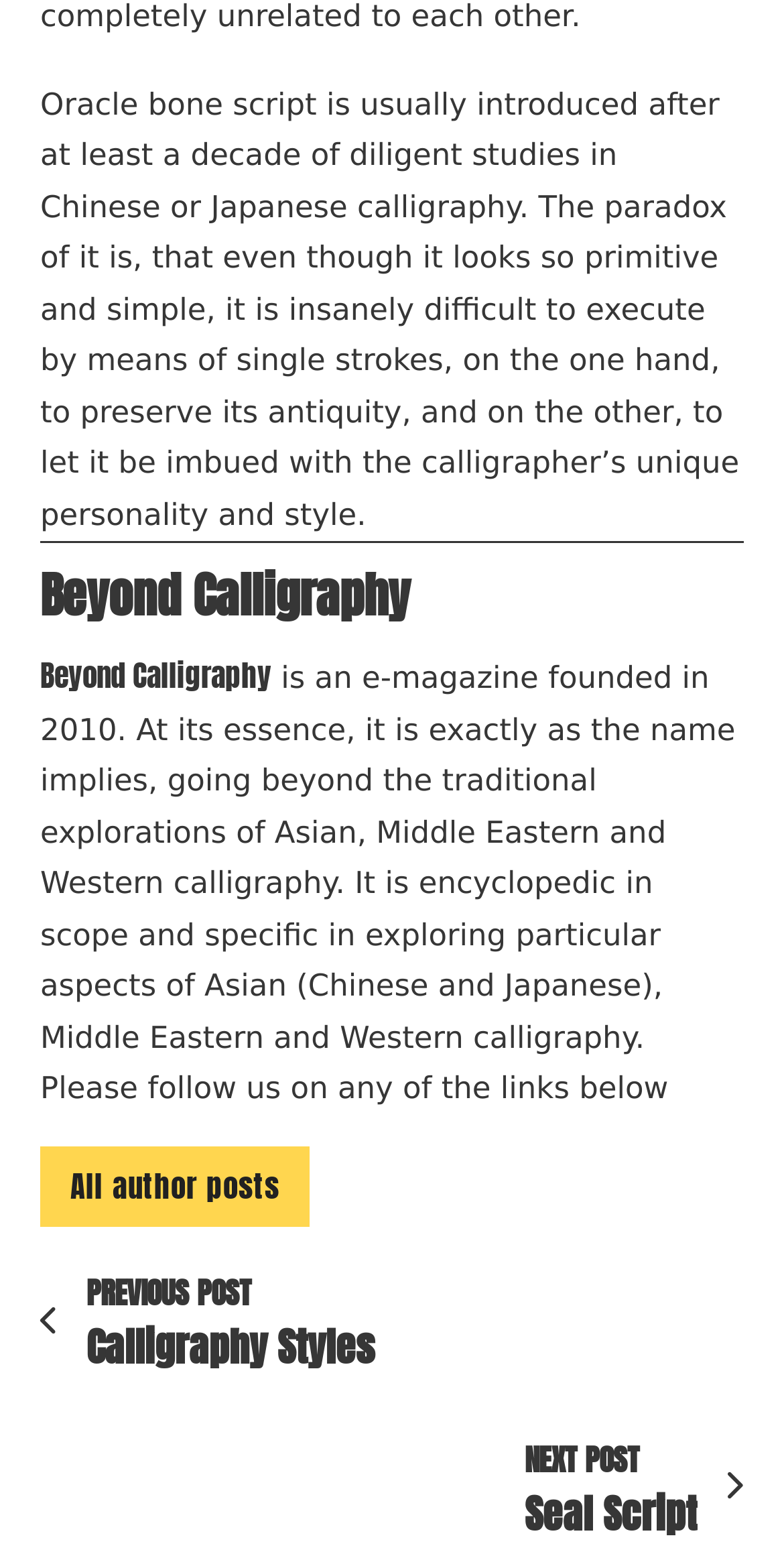Using the provided description Beyond Calligraphy, find the bounding box coordinates for the UI element. Provide the coordinates in (top-left x, top-left y, bottom-right x, bottom-right y) format, ensuring all values are between 0 and 1.

[0.051, 0.361, 0.523, 0.408]